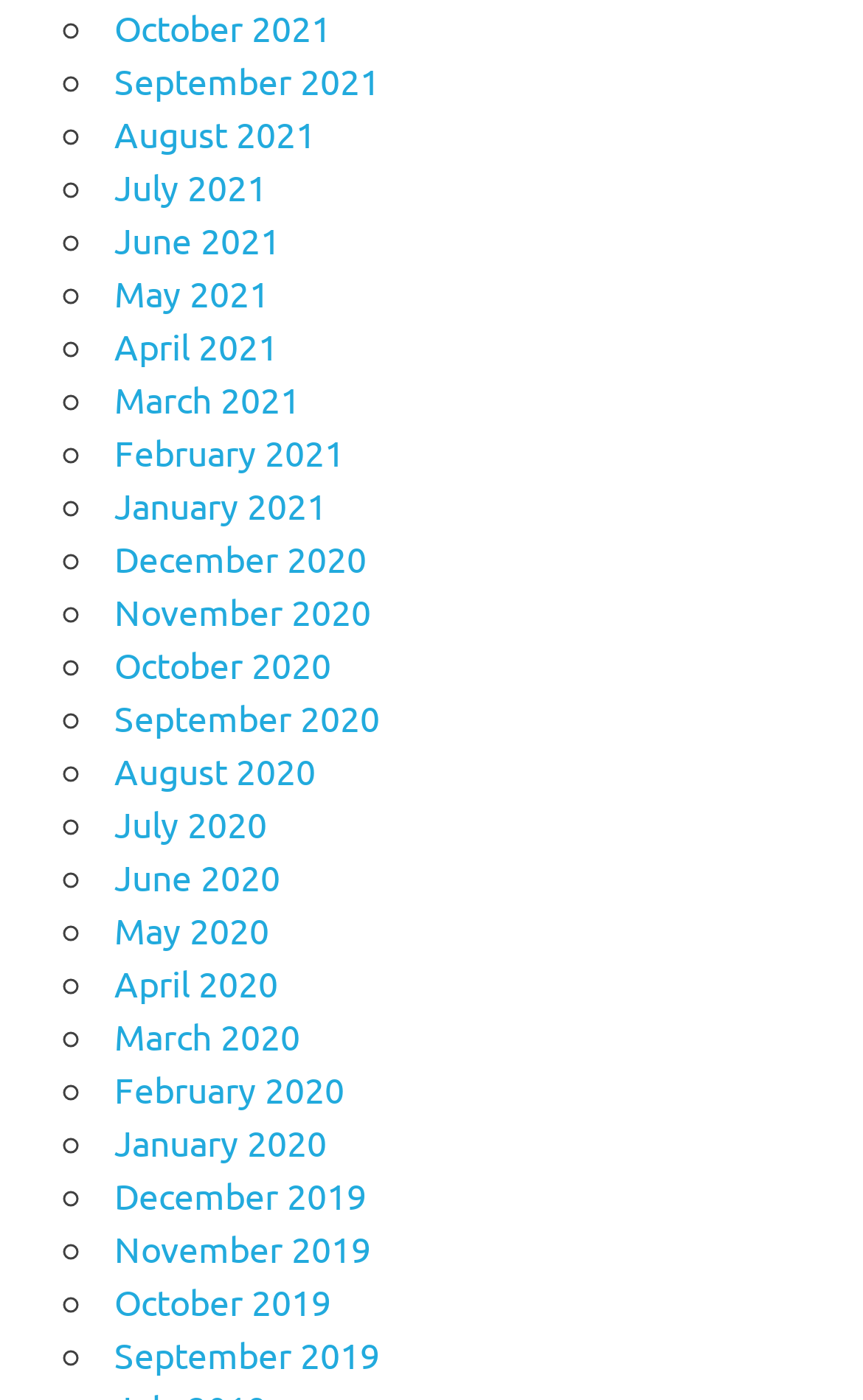Could you specify the bounding box coordinates for the clickable section to complete the following instruction: "View November 2019"?

[0.133, 0.876, 0.43, 0.907]